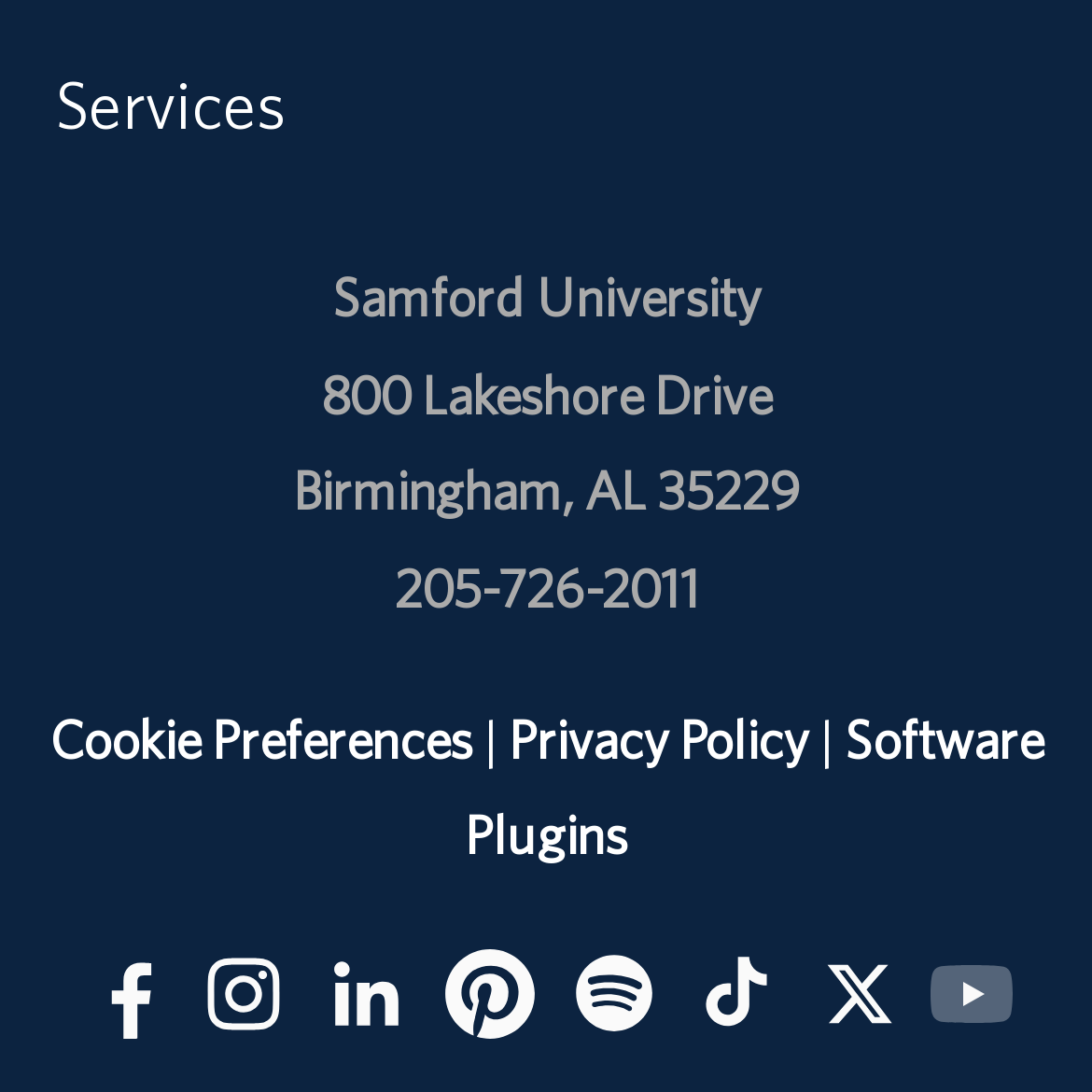Use a single word or phrase to answer the question: What is the phone number of the university?

205-726-2011